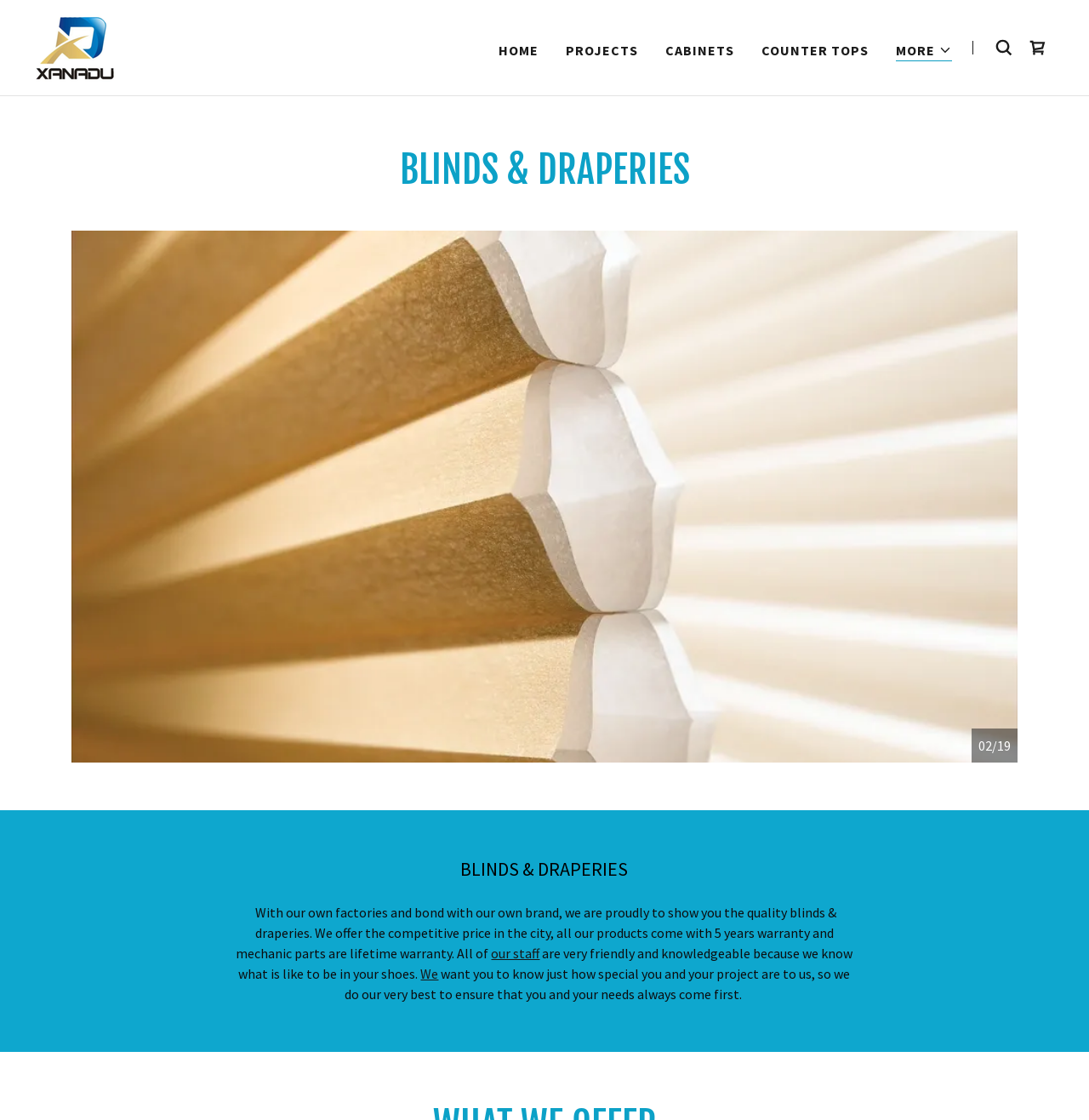Find the UI element described as: "Counter Tops" and predict its bounding box coordinates. Ensure the coordinates are four float numbers between 0 and 1, [left, top, right, bottom].

[0.694, 0.031, 0.802, 0.058]